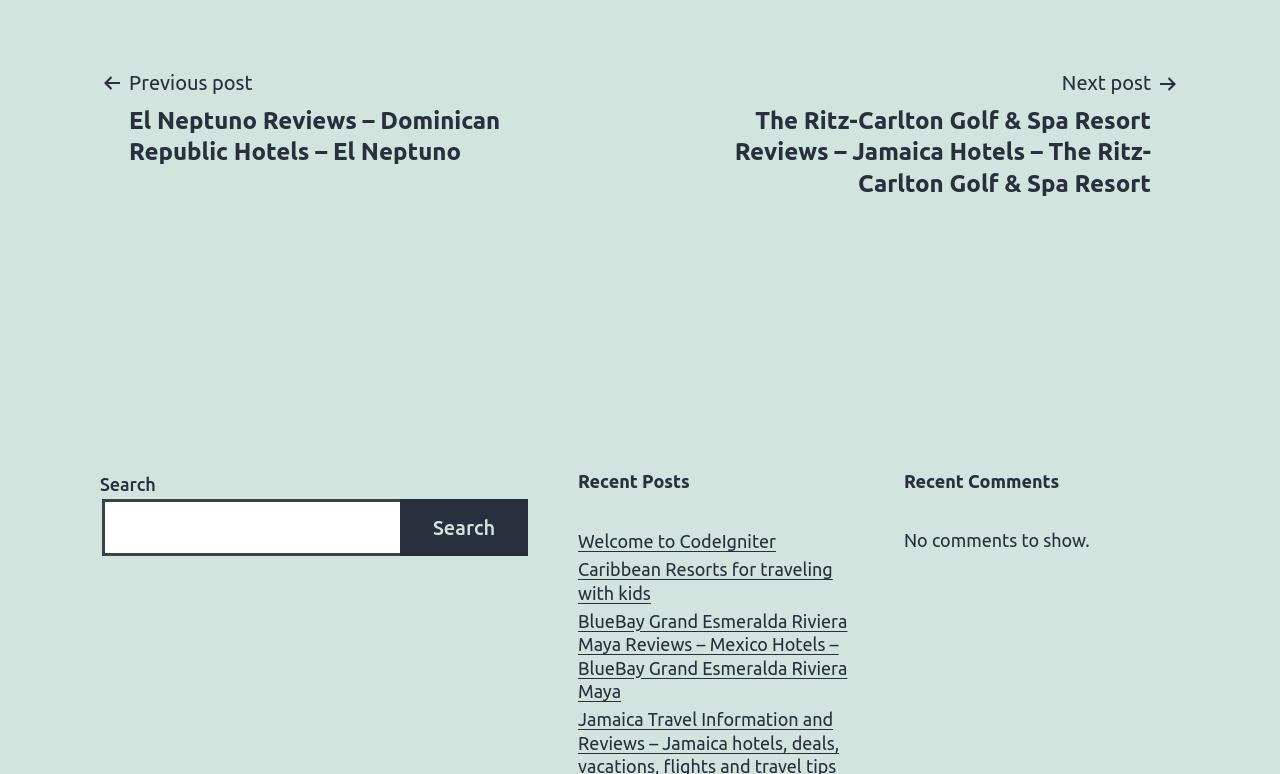For the following element description, predict the bounding box coordinates in the format (top-left x, top-left y, bottom-right x, bottom-right y). All values should be floating point numbers between 0 and 1. Description: Welcome to CodeIgniter

[0.452, 0.685, 0.606, 0.715]